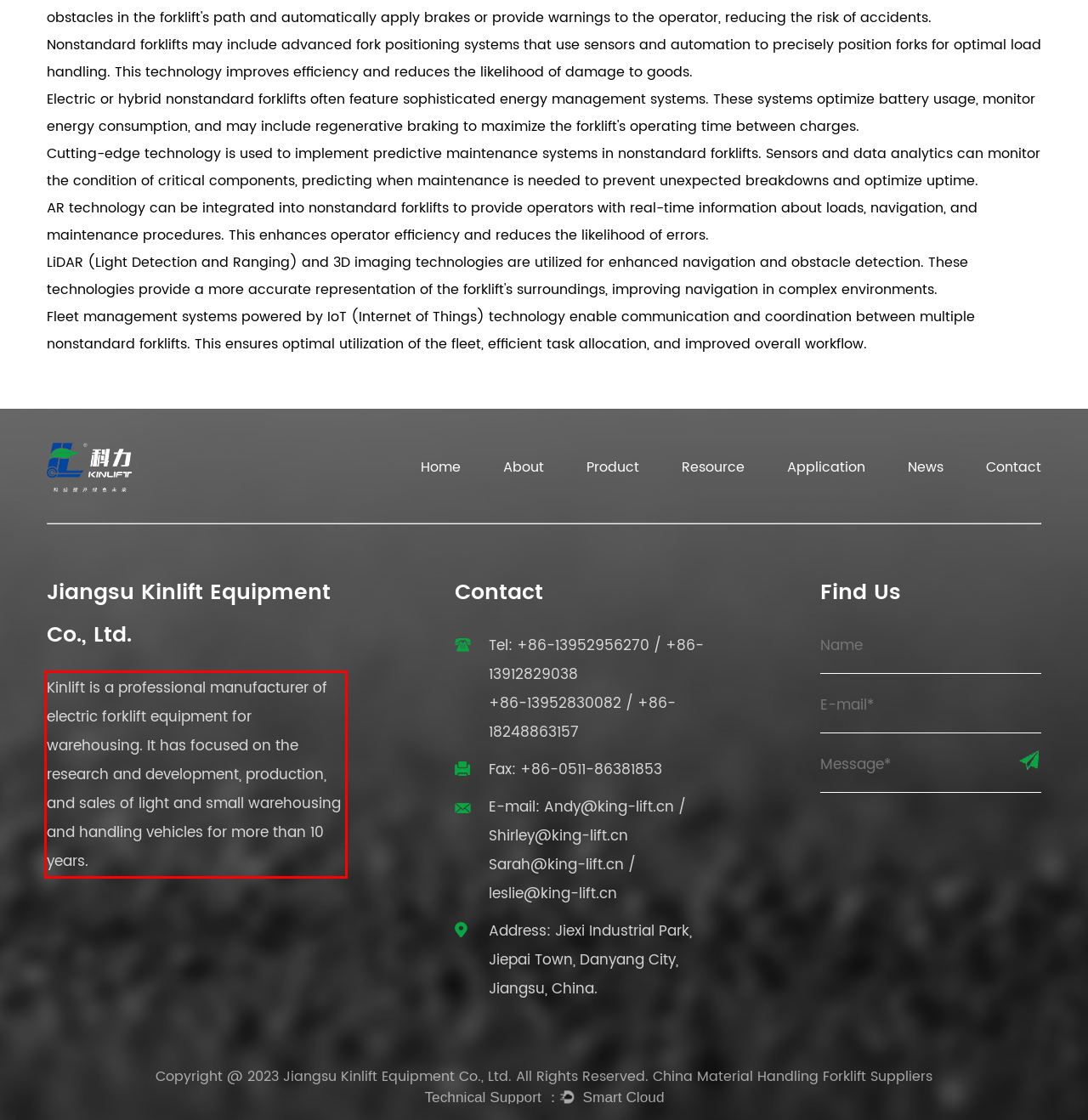View the screenshot of the webpage and identify the UI element surrounded by a red bounding box. Extract the text contained within this red bounding box.

Kinlift is a professional manufacturer of electric forklift equipment for warehousing. It has focused on the research and development, production, and sales of light and small warehousing and handling vehicles for more than 10 years.